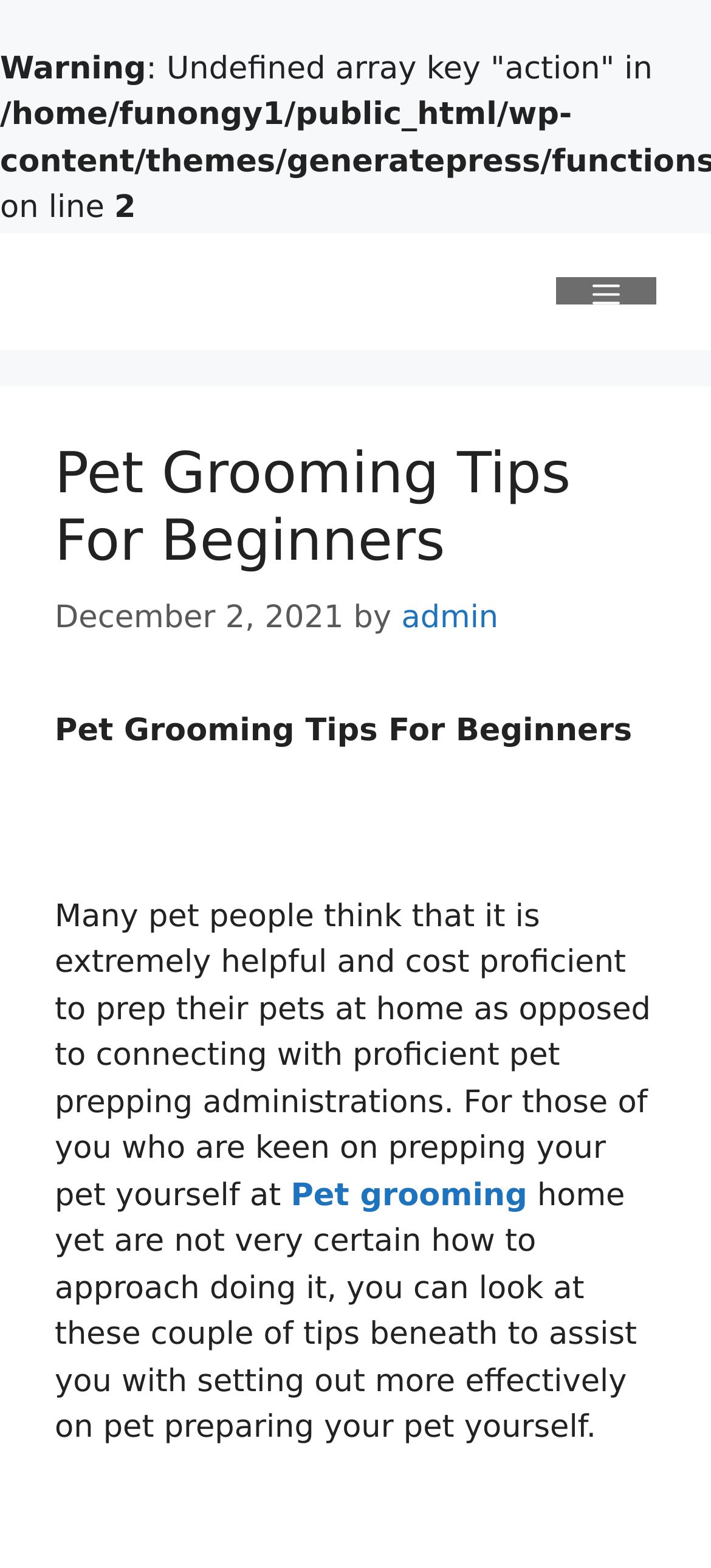What is the name of the website?
By examining the image, provide a one-word or phrase answer.

funongyuan